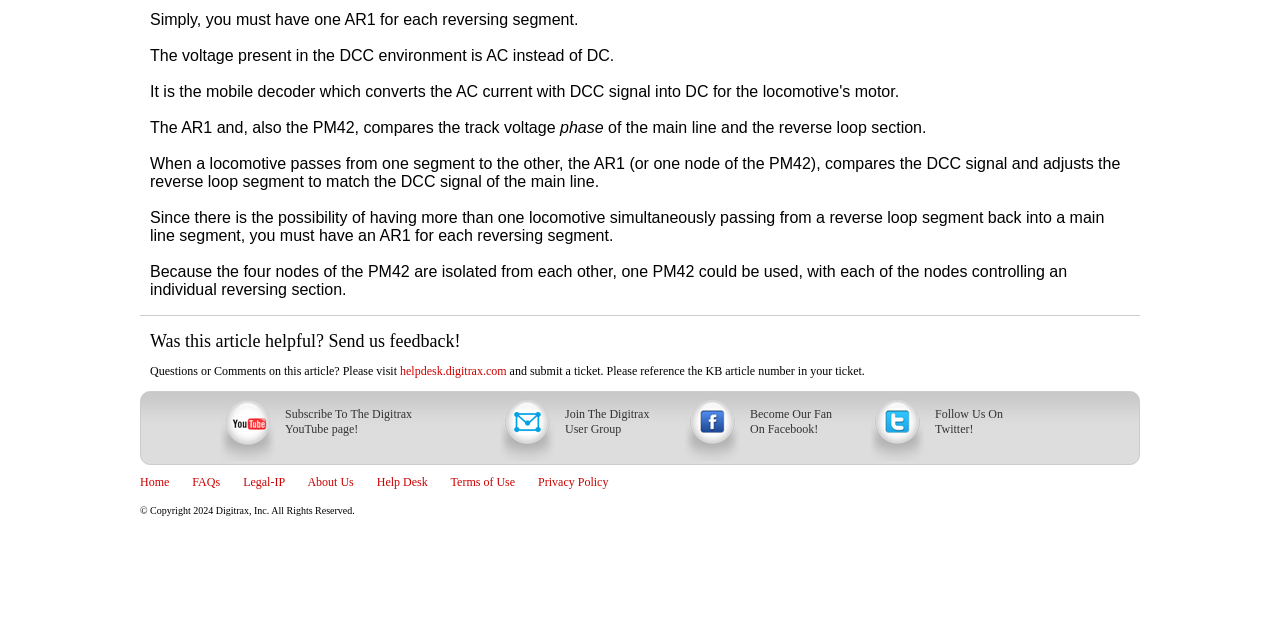Locate the bounding box of the user interface element based on this description: "Legal-IP".

[0.19, 0.742, 0.223, 0.764]